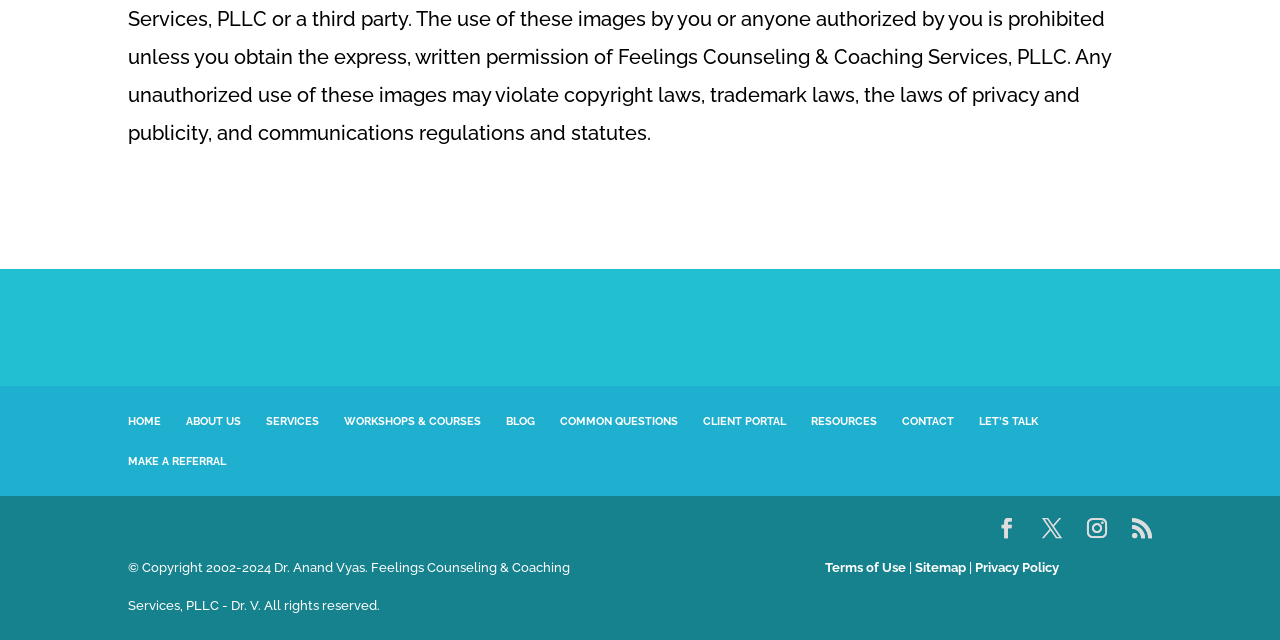Could you highlight the region that needs to be clicked to execute the instruction: "contact us"?

[0.705, 0.649, 0.745, 0.669]